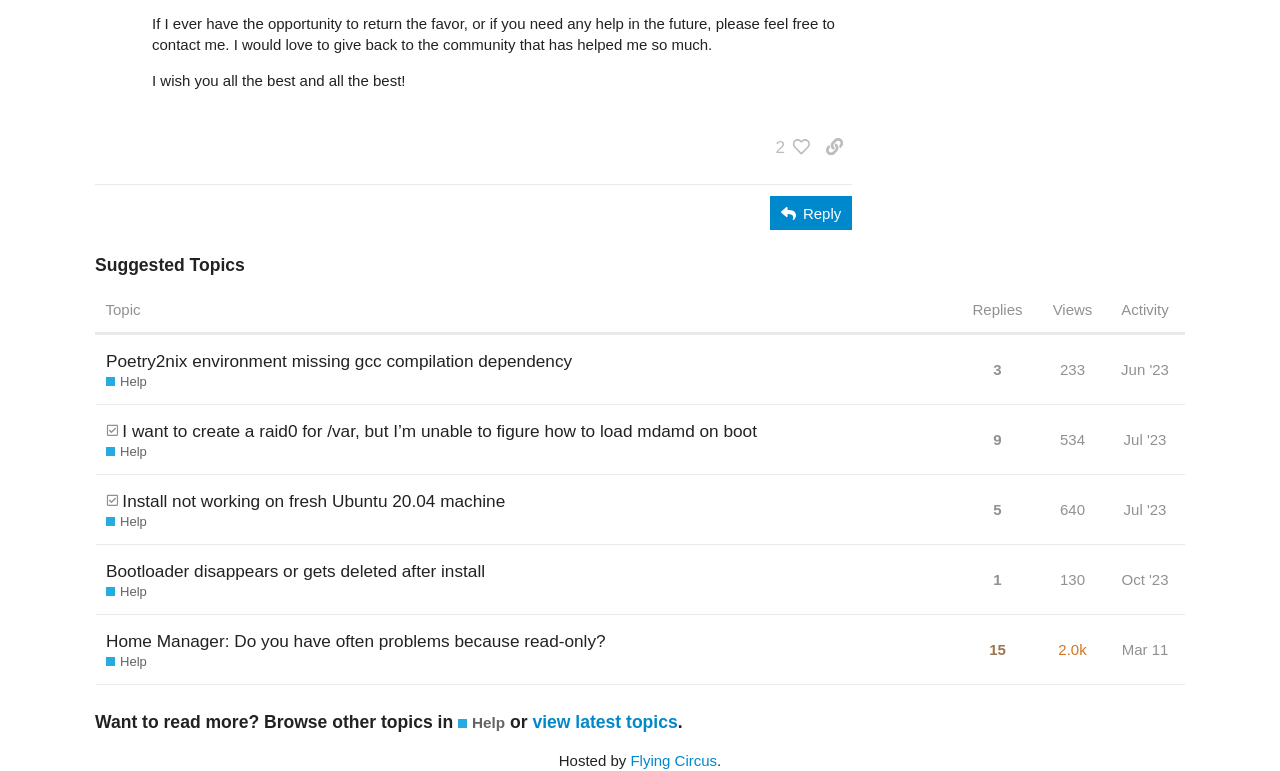Determine the bounding box coordinates of the element's region needed to click to follow the instruction: "View the 'Rightsizing Bank Capital for Small, Open Economies' research paper". Provide these coordinates as four float numbers between 0 and 1, formatted as [left, top, right, bottom].

None